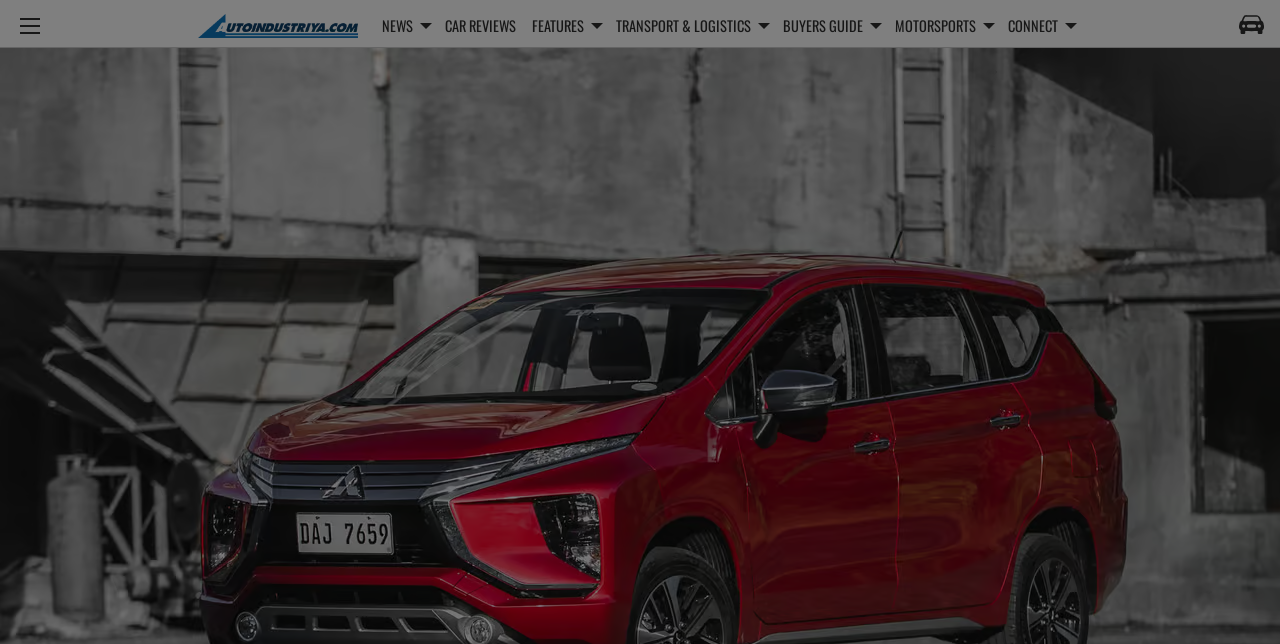Please find the bounding box coordinates of the element that must be clicked to perform the given instruction: "Click on the AutoIndustriya.com Logo". The coordinates should be four float numbers from 0 to 1, i.e., [left, top, right, bottom].

[0.155, 0.022, 0.292, 0.059]